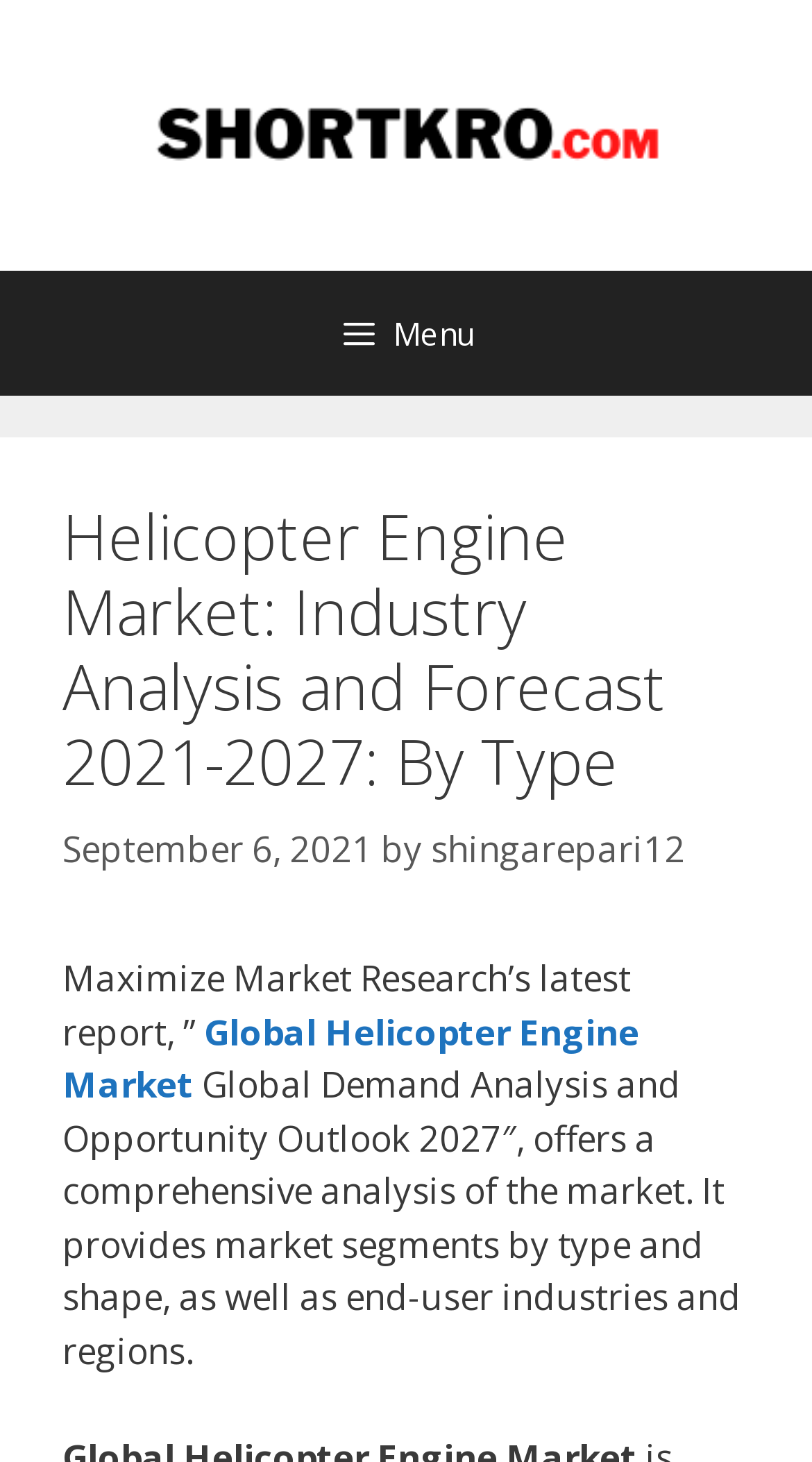Provide a brief response to the question below using a single word or phrase: 
What is the forecast period of the report?

2021-2027